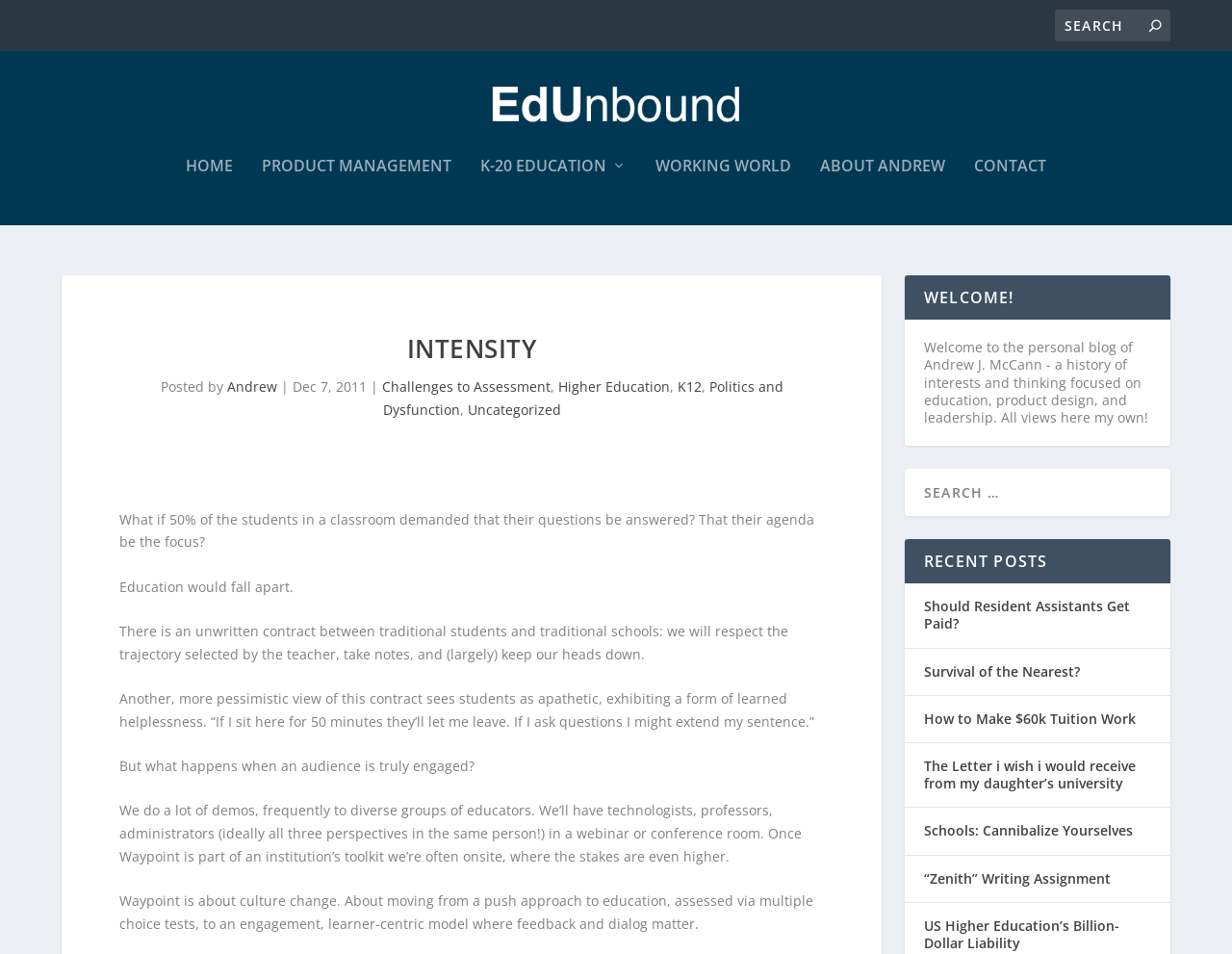Could you locate the bounding box coordinates for the section that should be clicked to accomplish this task: "Search for something".

[0.856, 0.01, 0.95, 0.043]